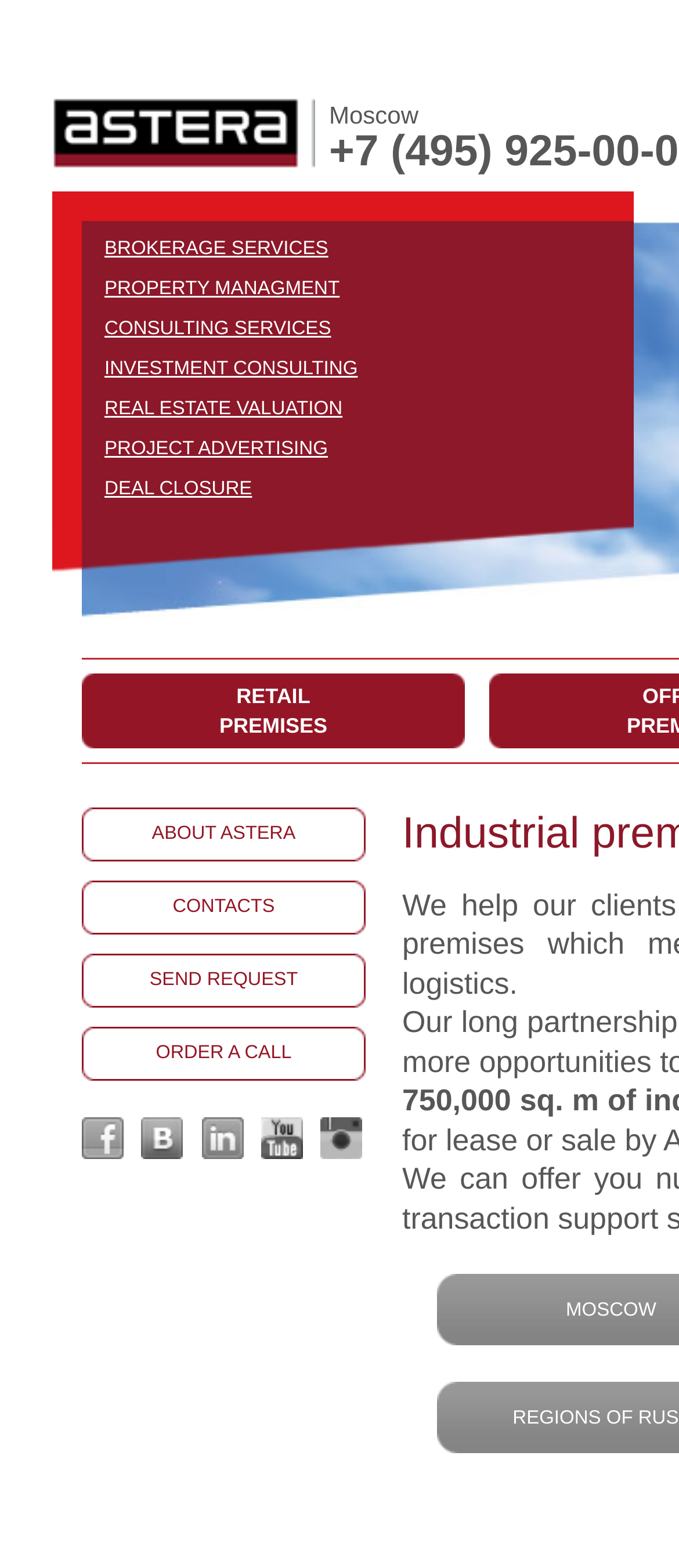Provide a thorough summary of the webpage.

The webpage is about Industrial premises, specifically the company ASTERA. At the top left, there is an image of the company's logo, ASTERA. Next to it, there is a static text "Moscow", indicating the location. 

Below the logo and the location, there are seven links arranged vertically, providing various services offered by the company. These services include Brokerage Services, Property Management, Consulting Services, Investment Consulting, Real Estate Valuation, Project Advertising, and Deal Closure. 

On the right side of the page, there are five links: Retail Premises, About ASTERA, Contacts, Send Request, and Order a Call. These links are also arranged vertically and seem to provide more information about the company and its services. 

At the bottom of the page, there are five more links, but they do not have any text, suggesting they might be social media links or other external links.